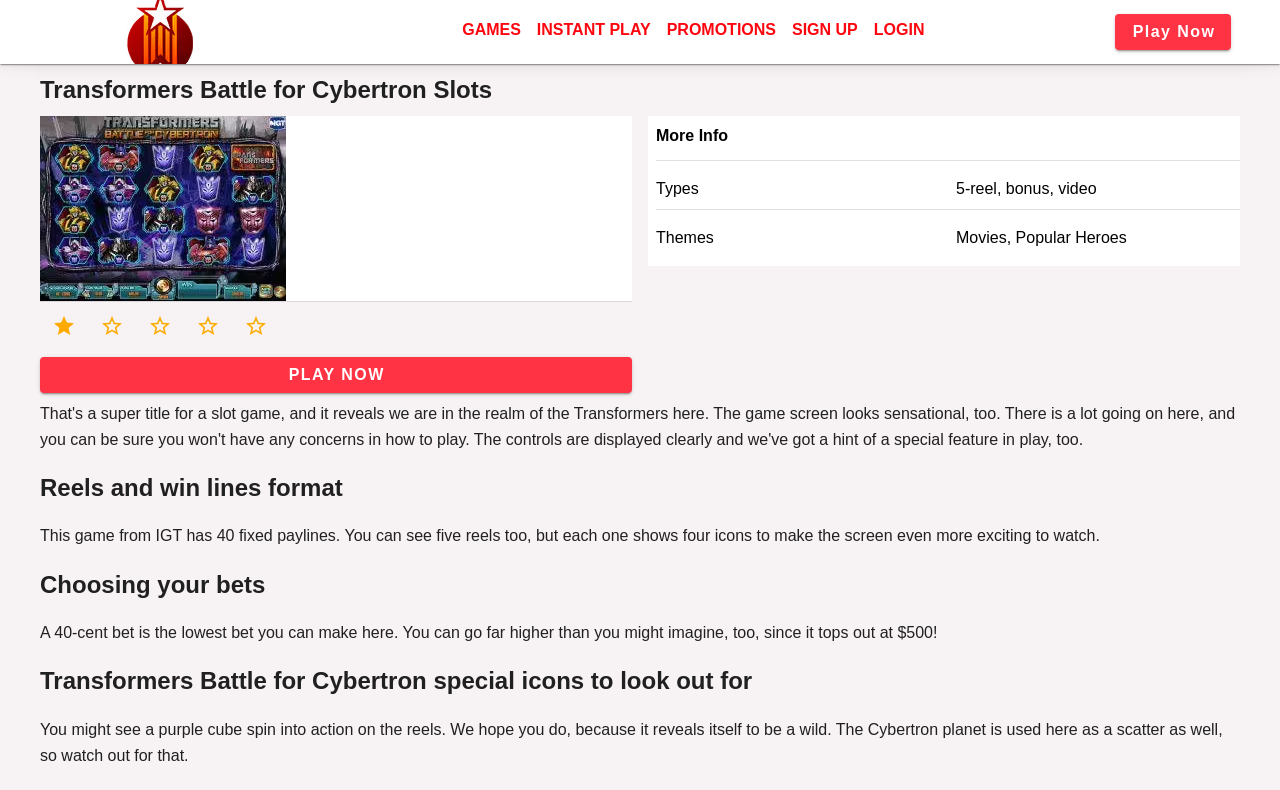Pinpoint the bounding box coordinates of the element you need to click to execute the following instruction: "Rate 5 of 5". The bounding box should be represented by four float numbers between 0 and 1, in the format [left, top, right, bottom].

[0.181, 0.382, 0.219, 0.443]